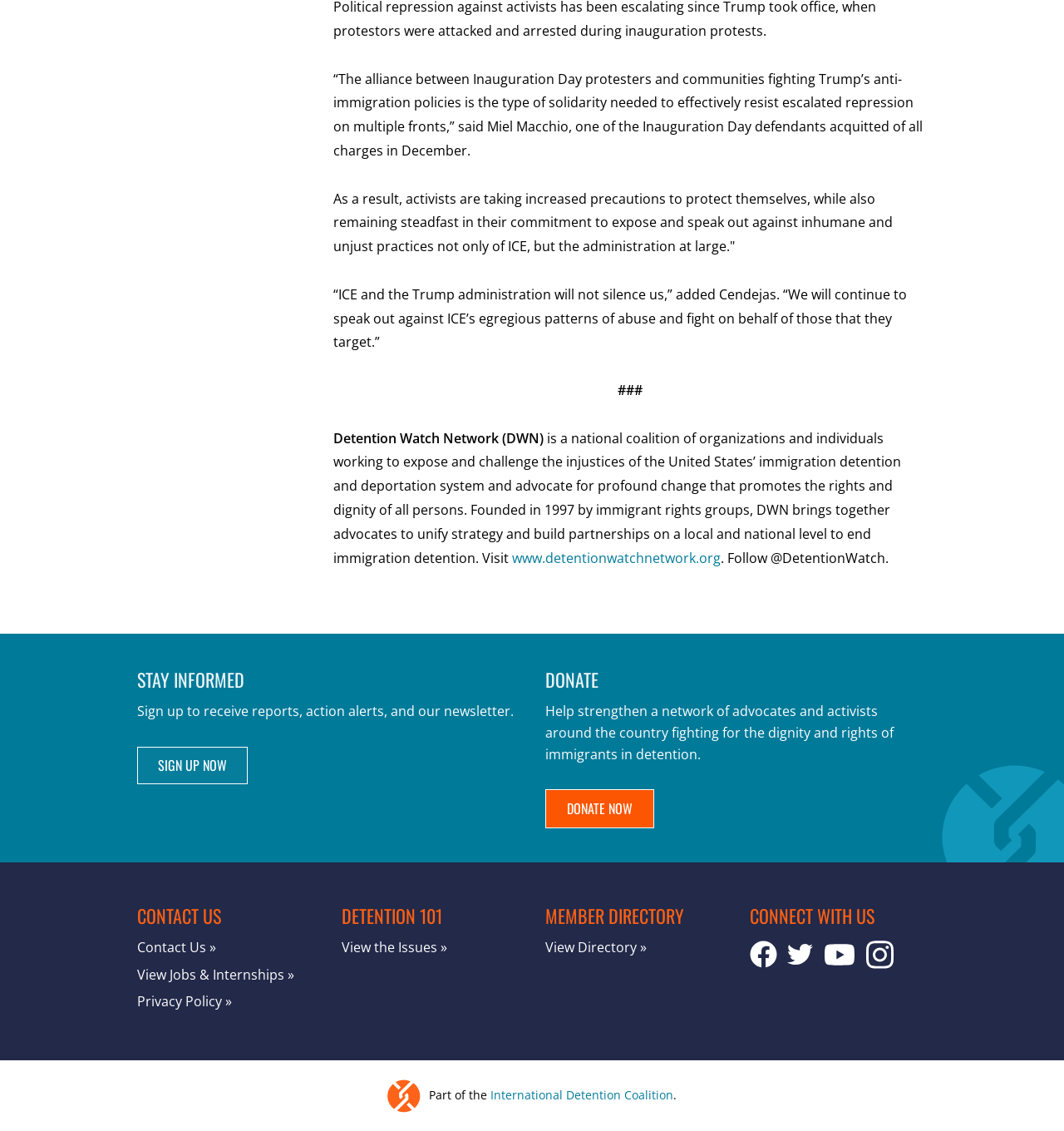Please provide a one-word or phrase answer to the question: 
What social media platforms can I connect with the organization on?

Facebook, Twitter, YouTube, Instagram